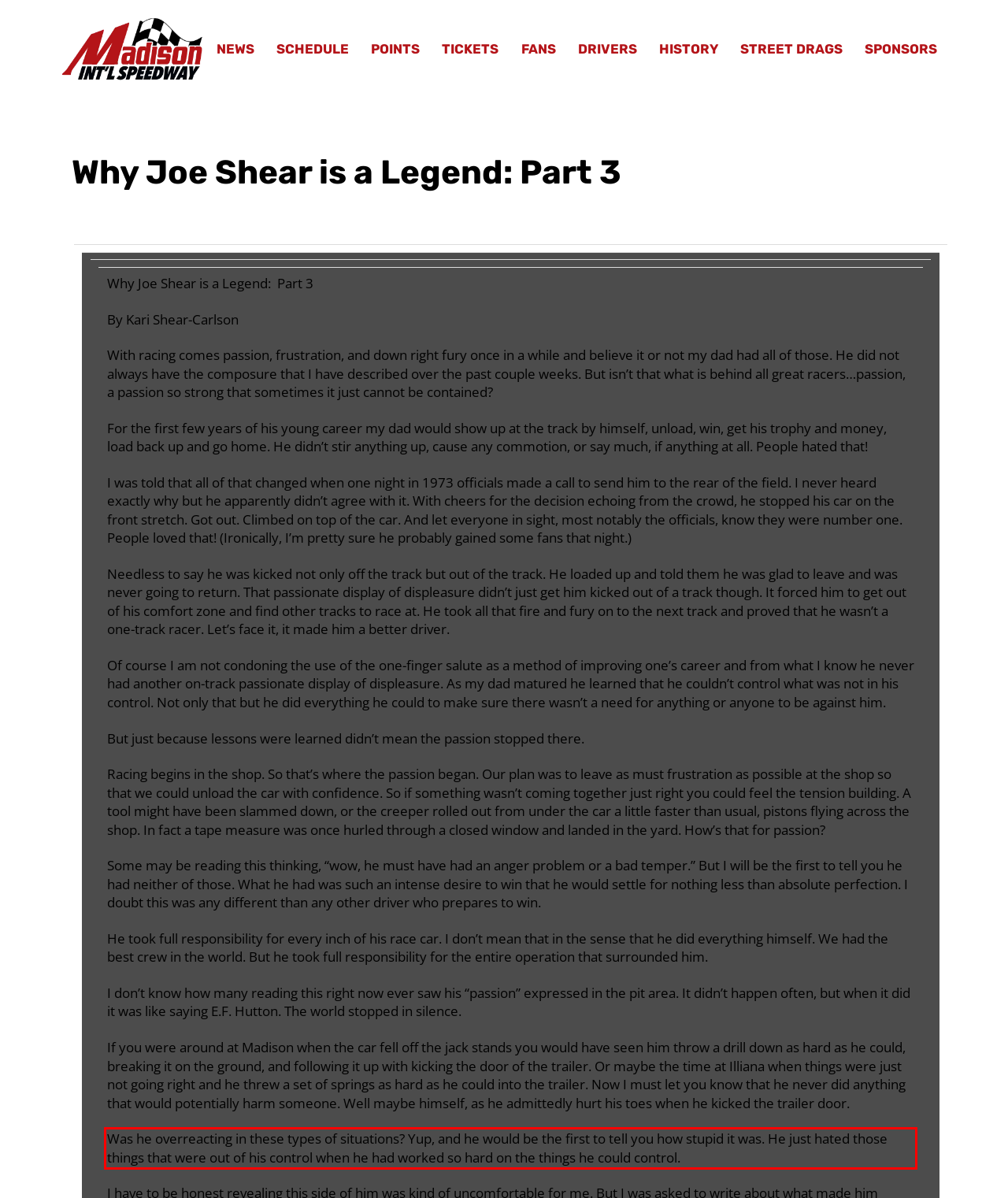Identify the text within the red bounding box on the webpage screenshot and generate the extracted text content.

Was he overreacting in these types of situations? Yup, and he would be the first to tell you how stupid it was. He just hated those things that were out of his control when he had worked so hard on the things he could control.